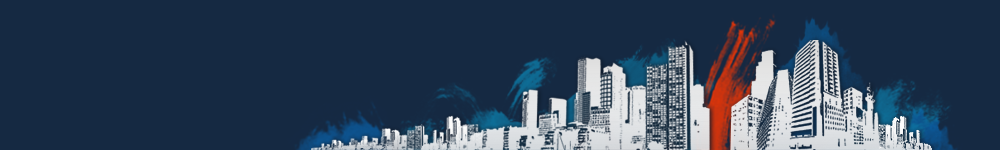What theme does the image convey?
Using the image, provide a detailed and thorough answer to the question.

The caption states that the overall composition encapsulates themes of urban development and creativity, which aligns with the topic of 'Game Architecture', suggesting that the image conveys these themes.